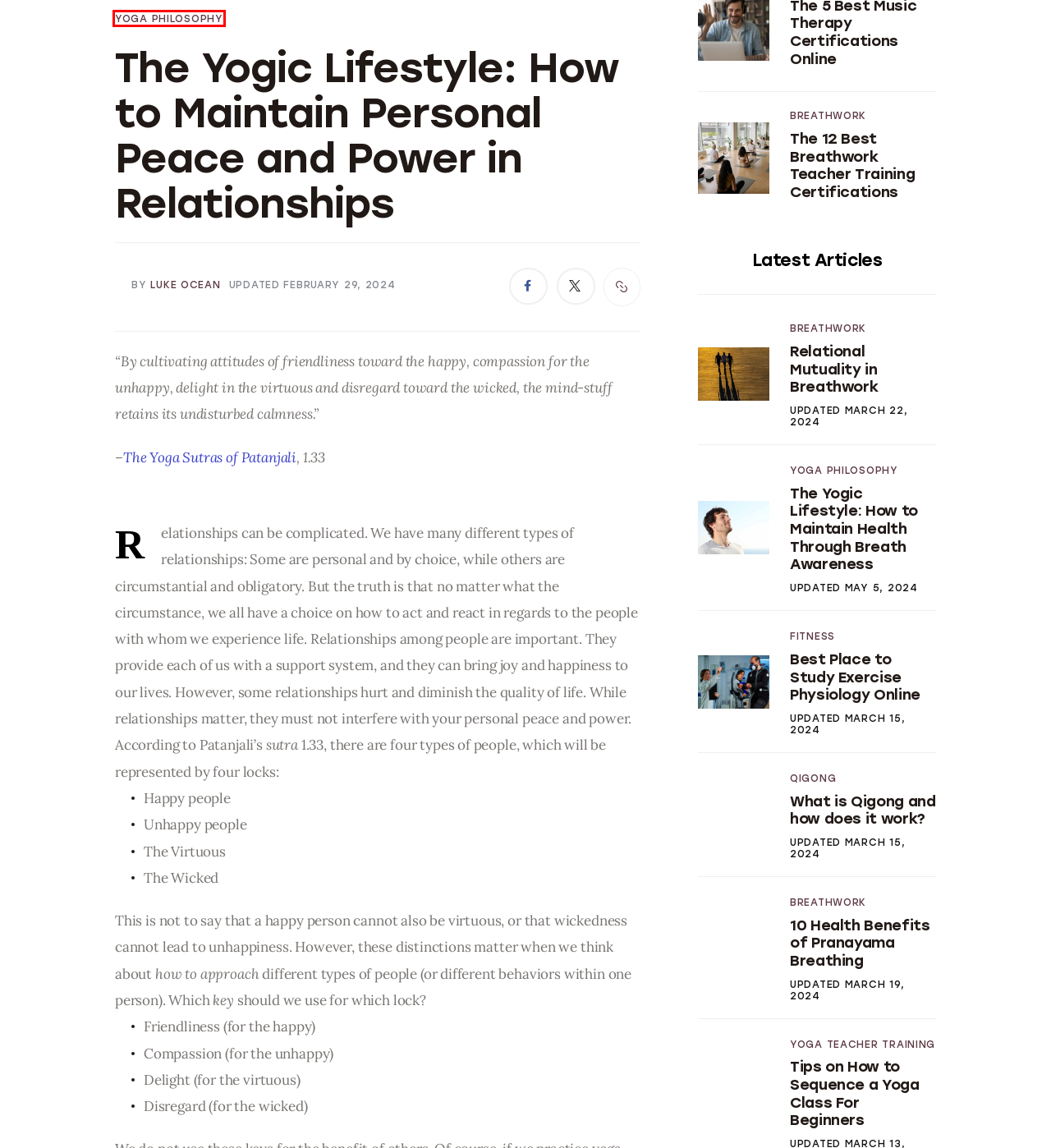You are given a screenshot depicting a webpage with a red bounding box around a UI element. Select the description that best corresponds to the new webpage after clicking the selected element. Here are the choices:
A. Luke Ocean, Author at Mind is the Master
B. Yoga Philosophy Archives
C. 10 Health Benefits of Pranayama Breathing | Mind is the Master
D. Tips on How to Sequence a Yoga Class For Beginners | Mind is the Master
E. The 12 Best Breathwork Teacher Training Certifications | Mind is the Master
F. Best Place to Study Exercise Physiology Online | Mind is the Master
G. What is Qigong and how does it work? | Mind is the Master
H. Yogic Lifestyle: How to Maintain Health Through Breath Awareness

B